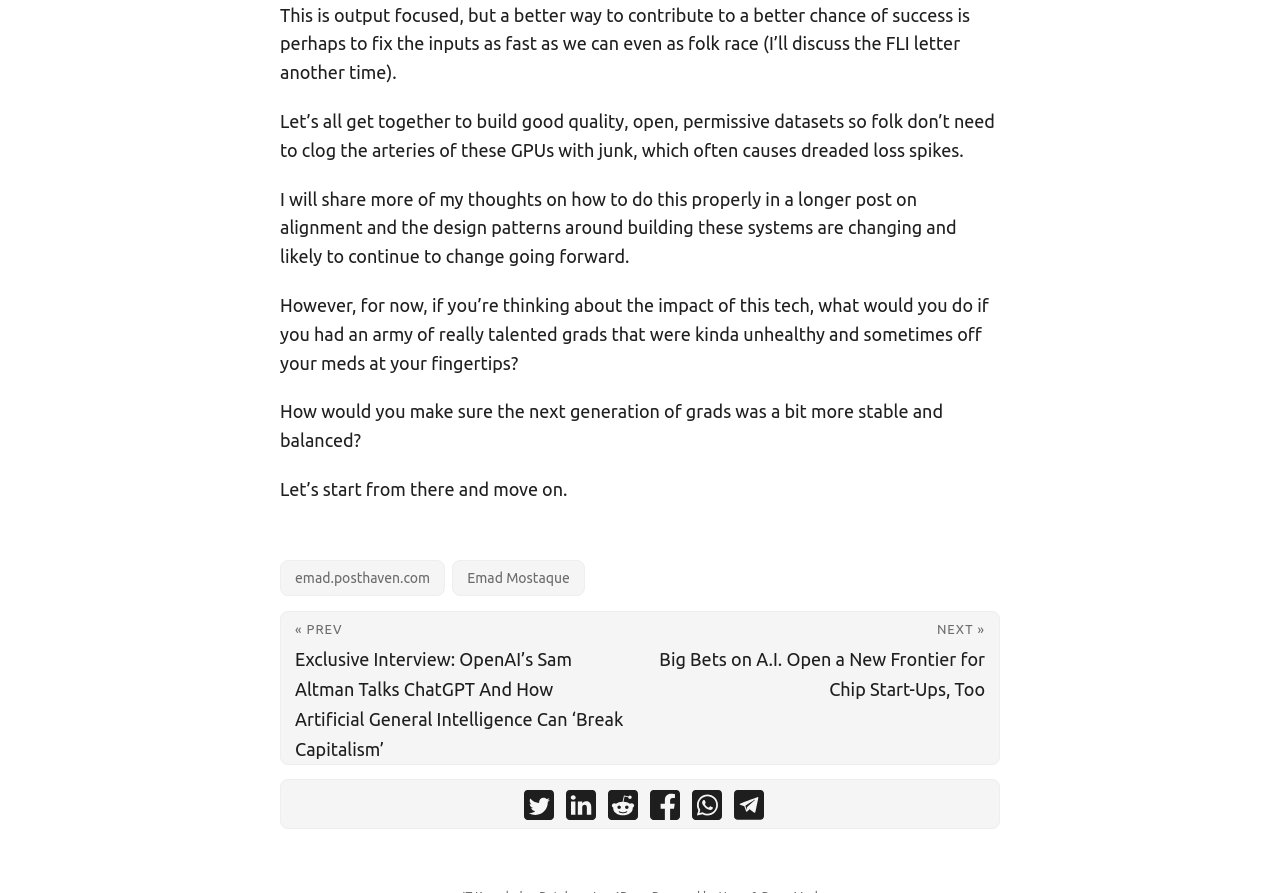Please identify the bounding box coordinates of the element on the webpage that should be clicked to follow this instruction: "Visit Emad Mostaque's website". The bounding box coordinates should be given as four float numbers between 0 and 1, formatted as [left, top, right, bottom].

[0.353, 0.627, 0.457, 0.667]